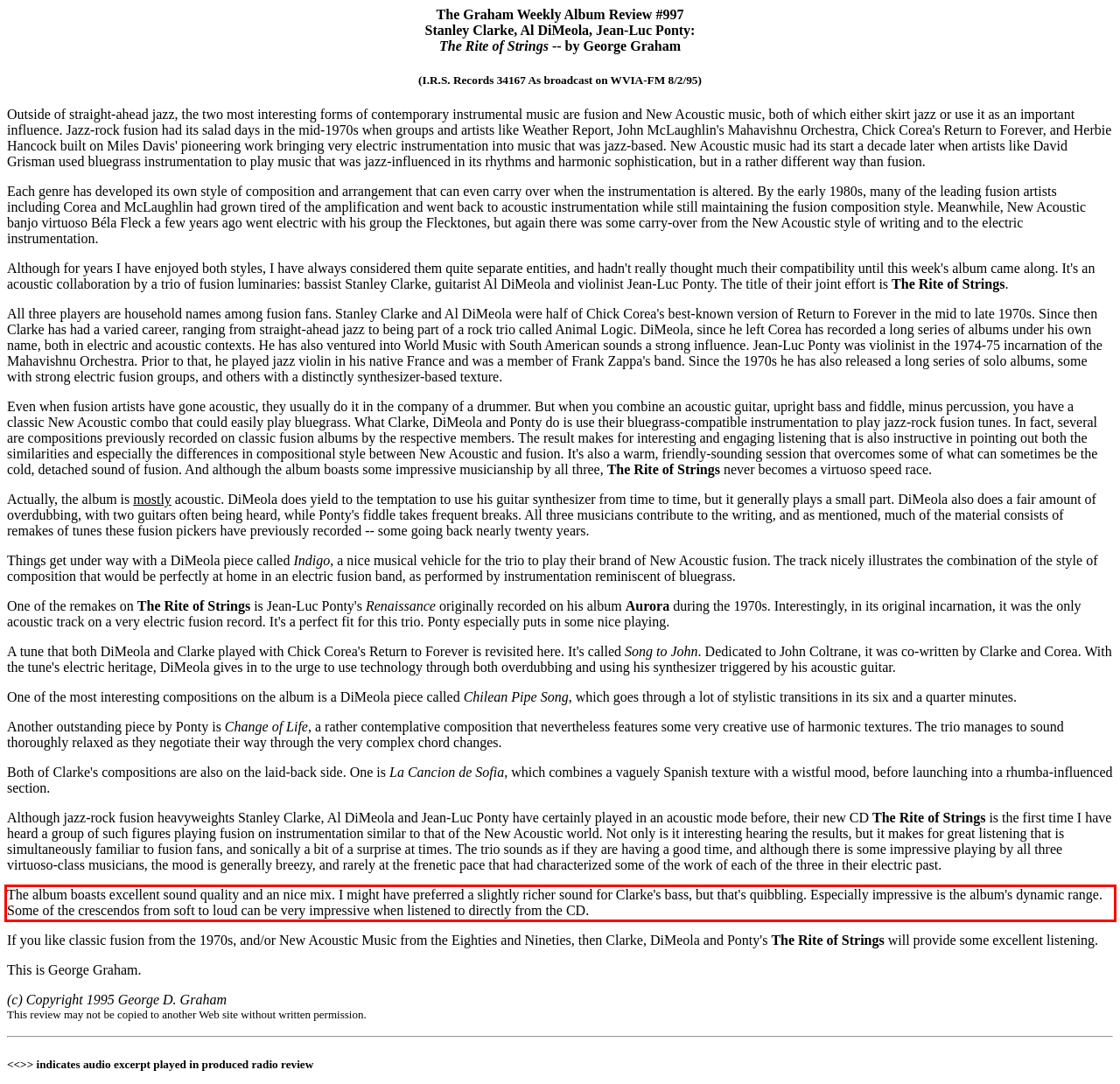Please analyze the screenshot of a webpage and extract the text content within the red bounding box using OCR.

The album boasts excellent sound quality and an nice mix. I might have preferred a slightly richer sound for Clarke's bass, but that's quibbling. Especially impressive is the album's dynamic range. Some of the crescendos from soft to loud can be very impressive when listened to directly from the CD.